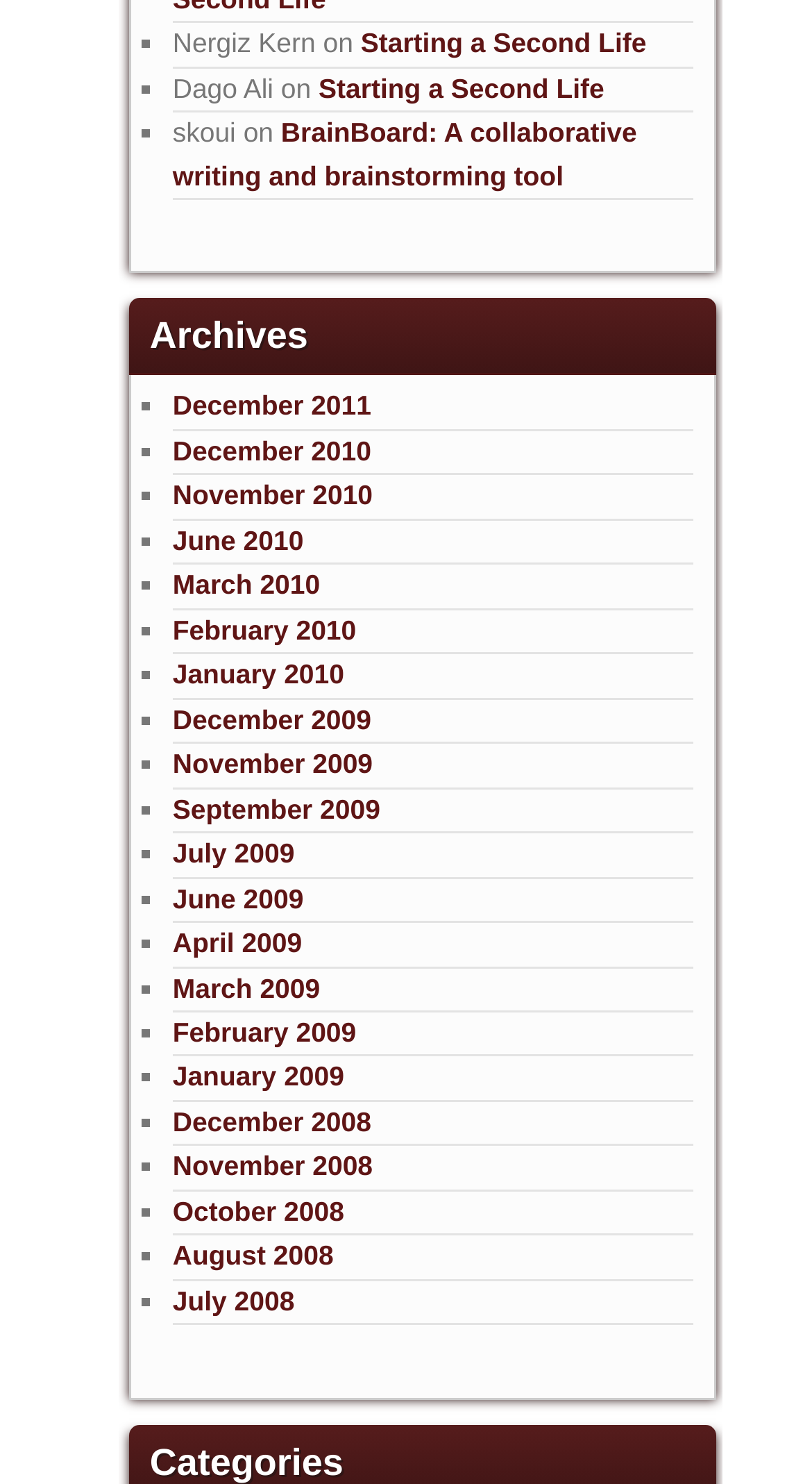Find the bounding box coordinates of the clickable area required to complete the following action: "Visit the February 2010 page".

[0.213, 0.414, 0.439, 0.435]